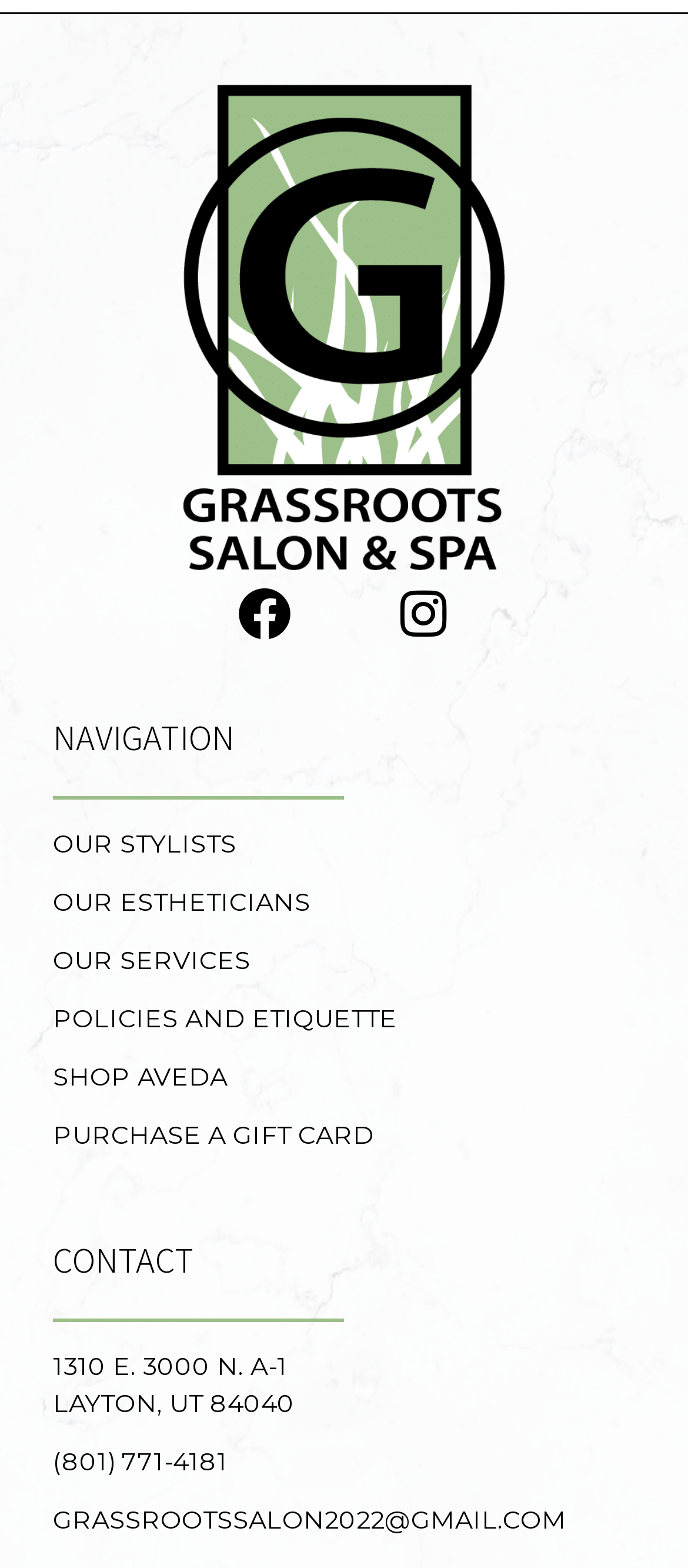Reply to the question with a brief word or phrase: How many navigation links are present on the webpage?

6